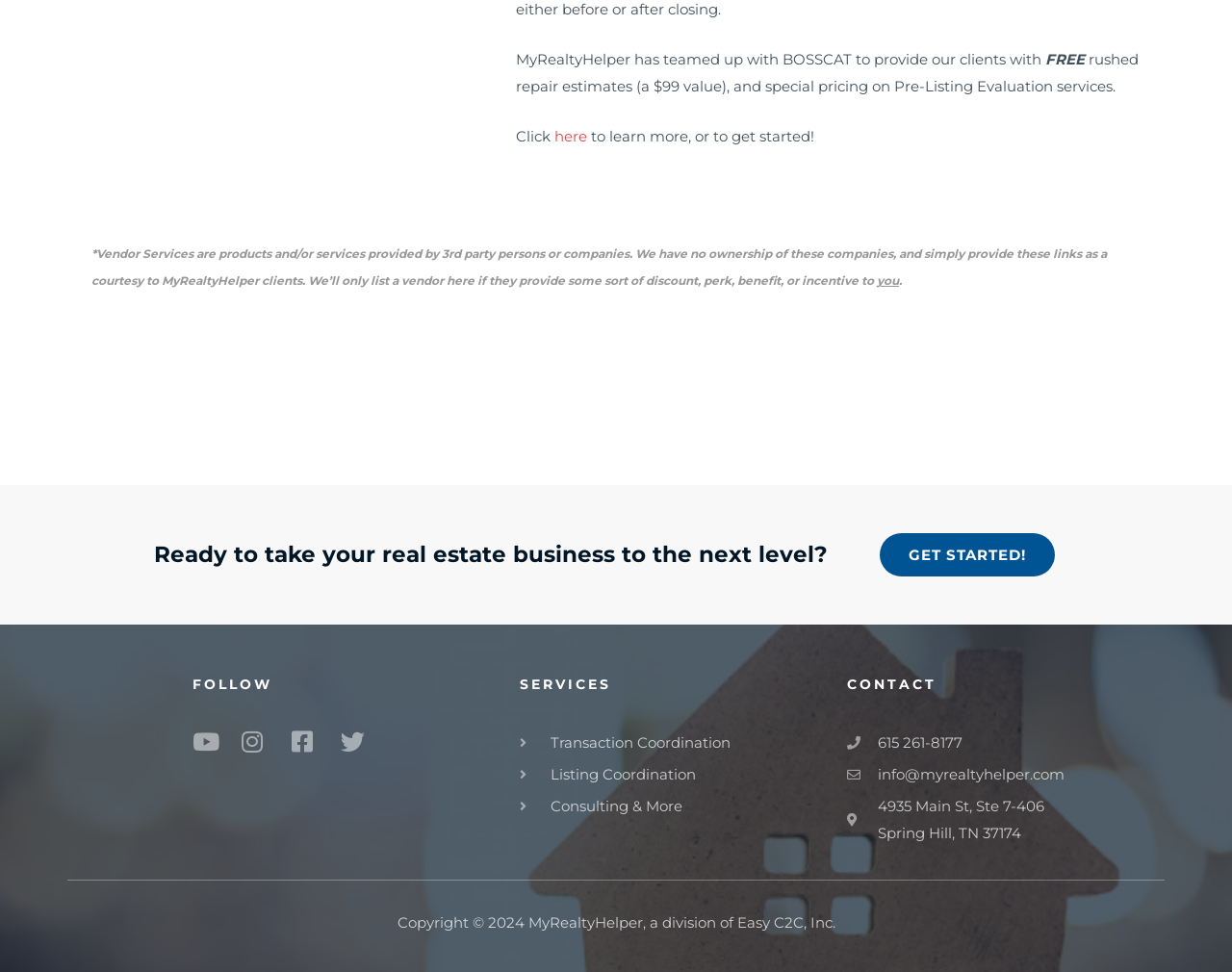What is the benefit of using BOSSCAT? Based on the screenshot, please respond with a single word or phrase.

Free rushed repair estimates